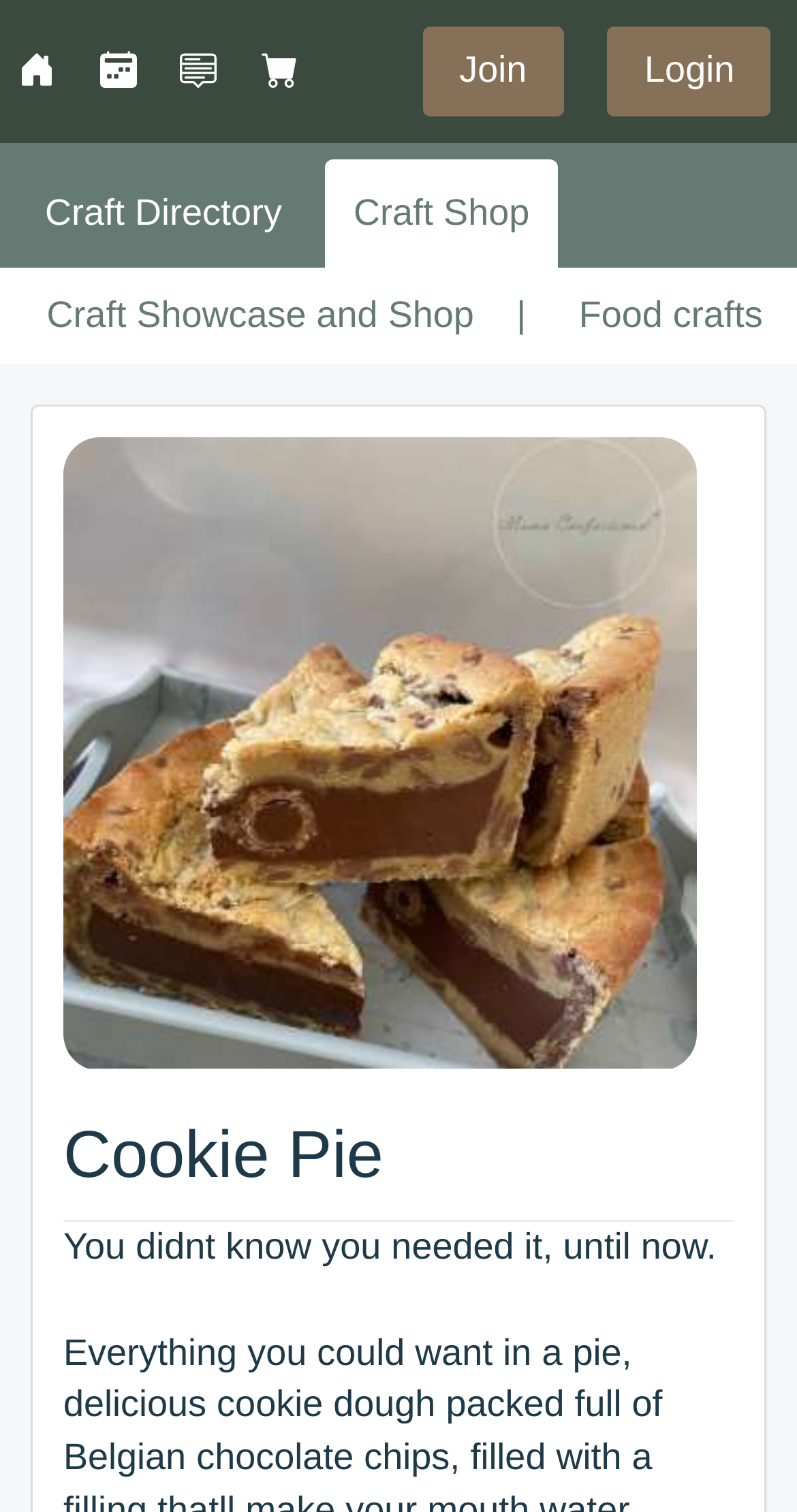Please locate the bounding box coordinates of the element that needs to be clicked to achieve the following instruction: "View the Craft Directory". The coordinates should be four float numbers between 0 and 1, i.e., [left, top, right, bottom].

[0.021, 0.105, 0.39, 0.178]